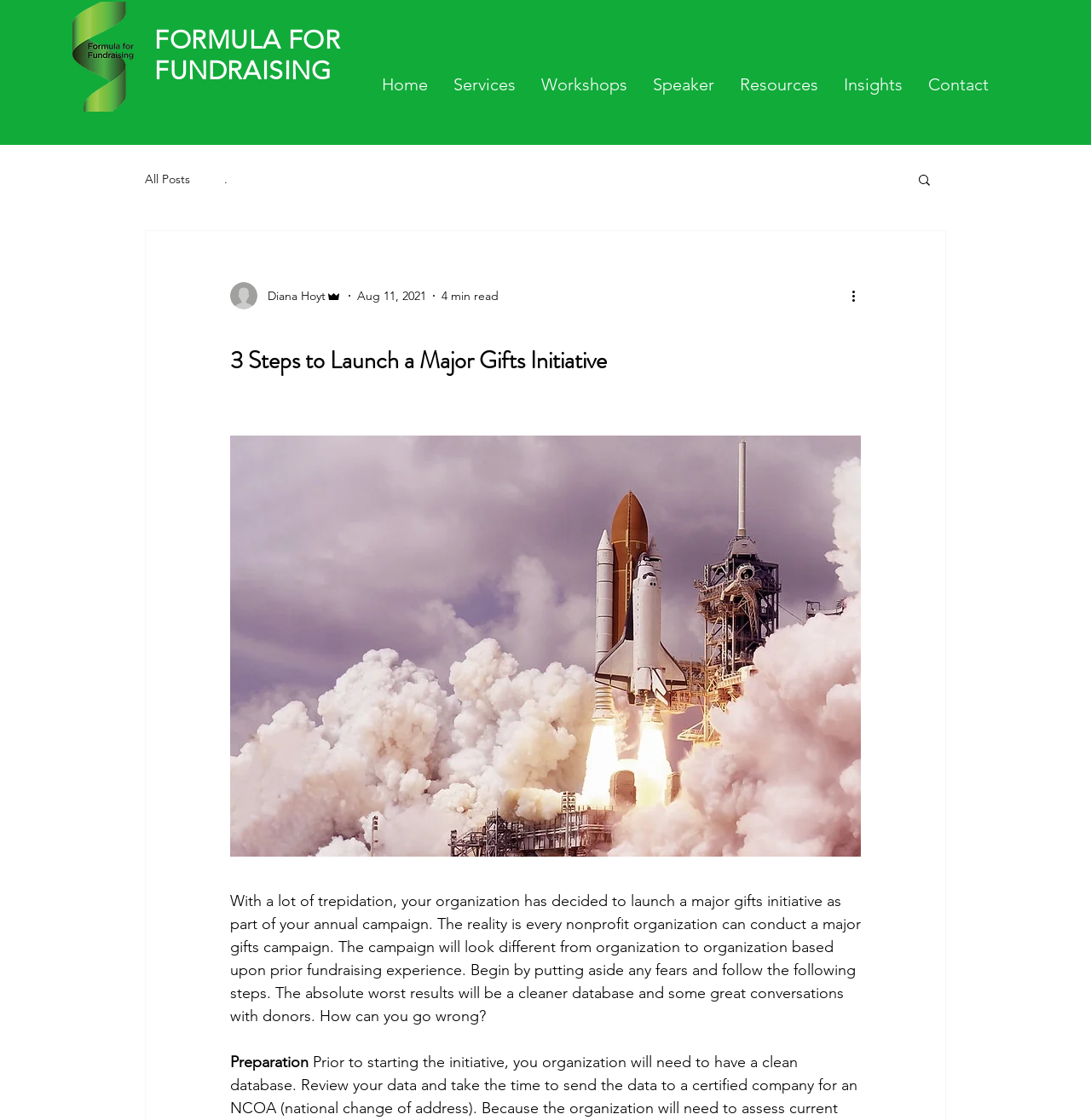Using the provided element description: "All Posts", identify the bounding box coordinates. The coordinates should be four floats between 0 and 1 in the order [left, top, right, bottom].

[0.133, 0.153, 0.174, 0.167]